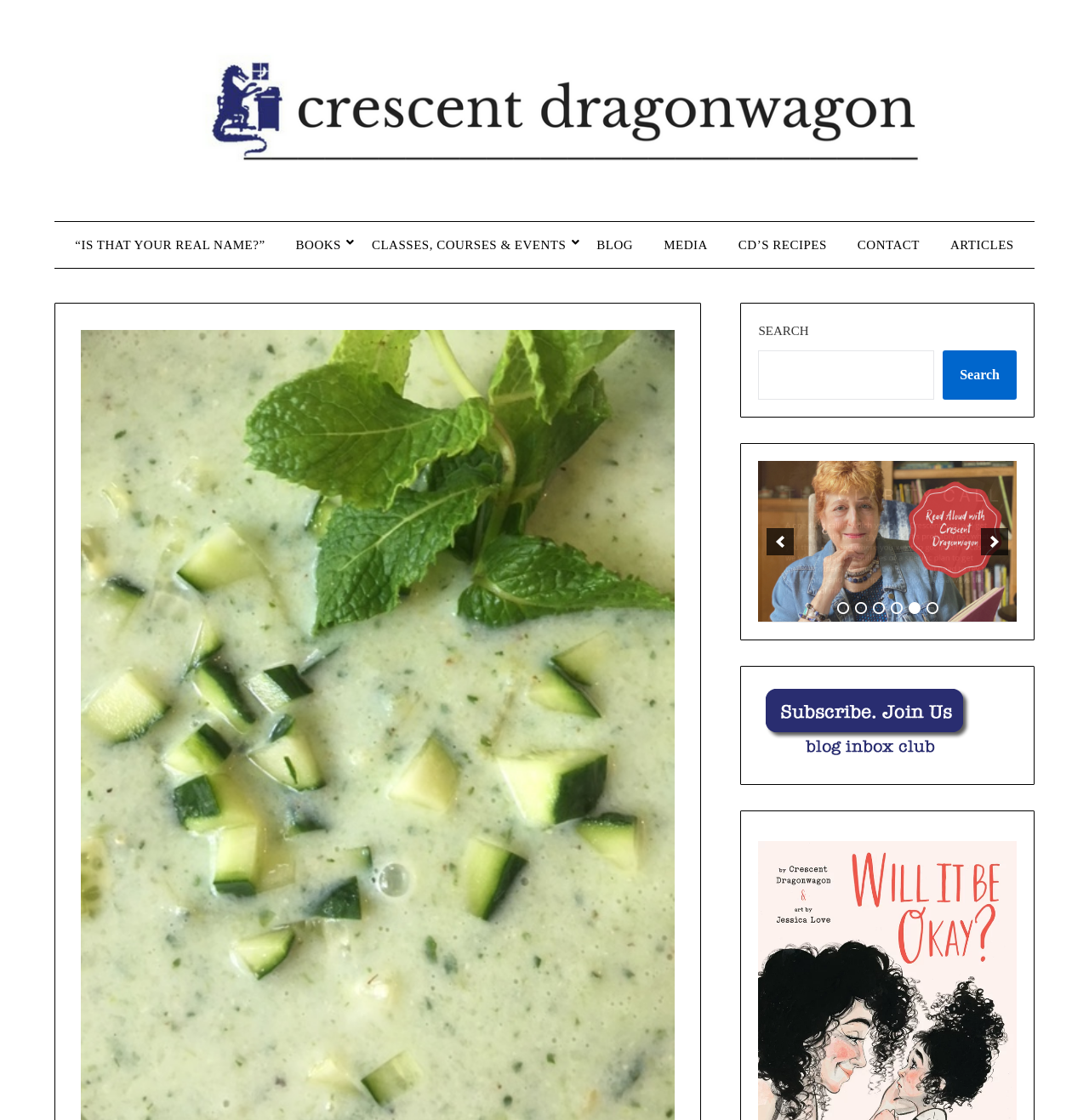Find the bounding box coordinates of the area to click in order to follow the instruction: "Click the Crescent Dragonwagon logo".

[0.05, 0.023, 0.95, 0.169]